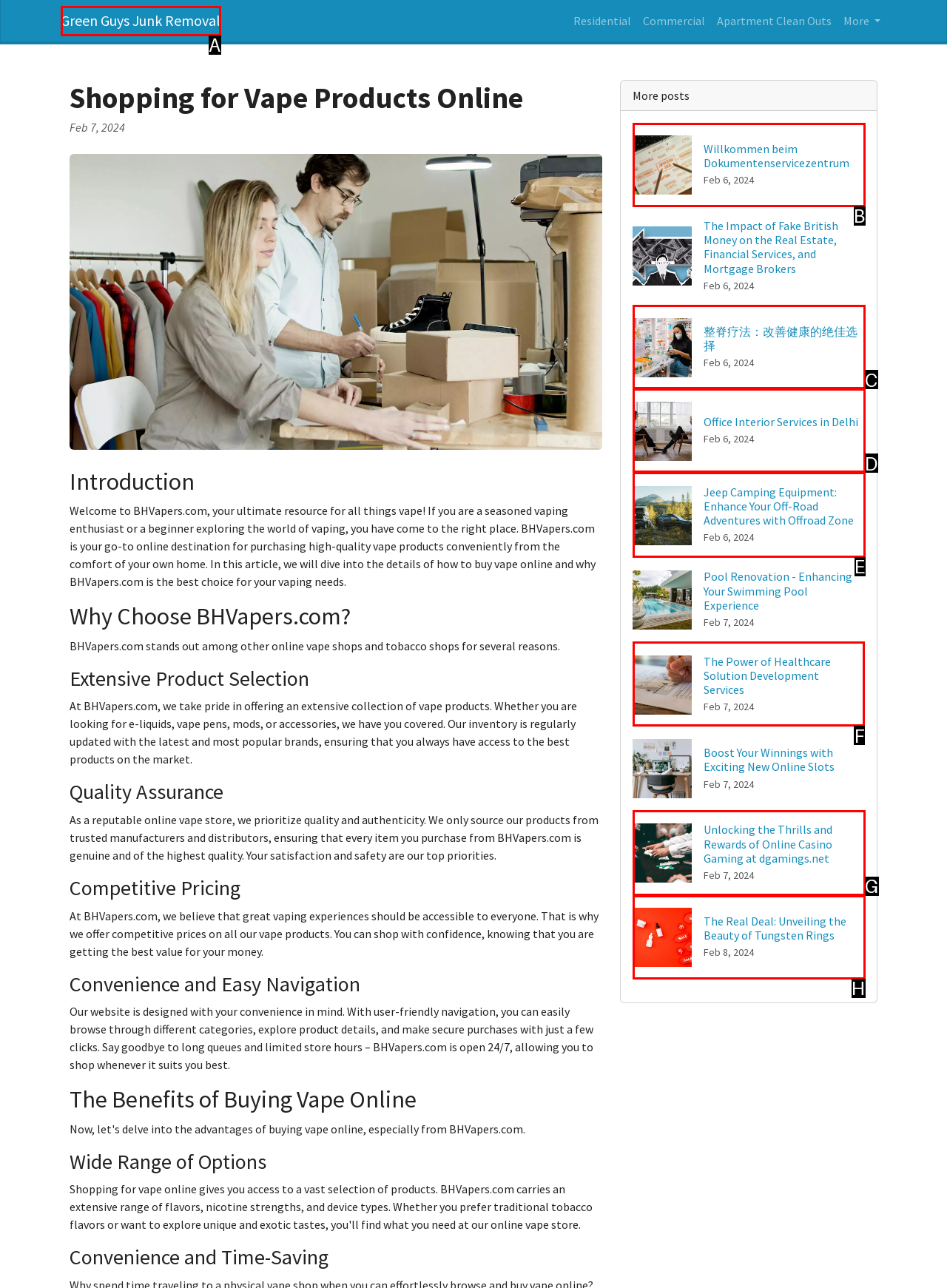Provide the letter of the HTML element that you need to click on to perform the task: Learn about 'The Power of Healthcare Solution Development Services'.
Answer with the letter corresponding to the correct option.

F